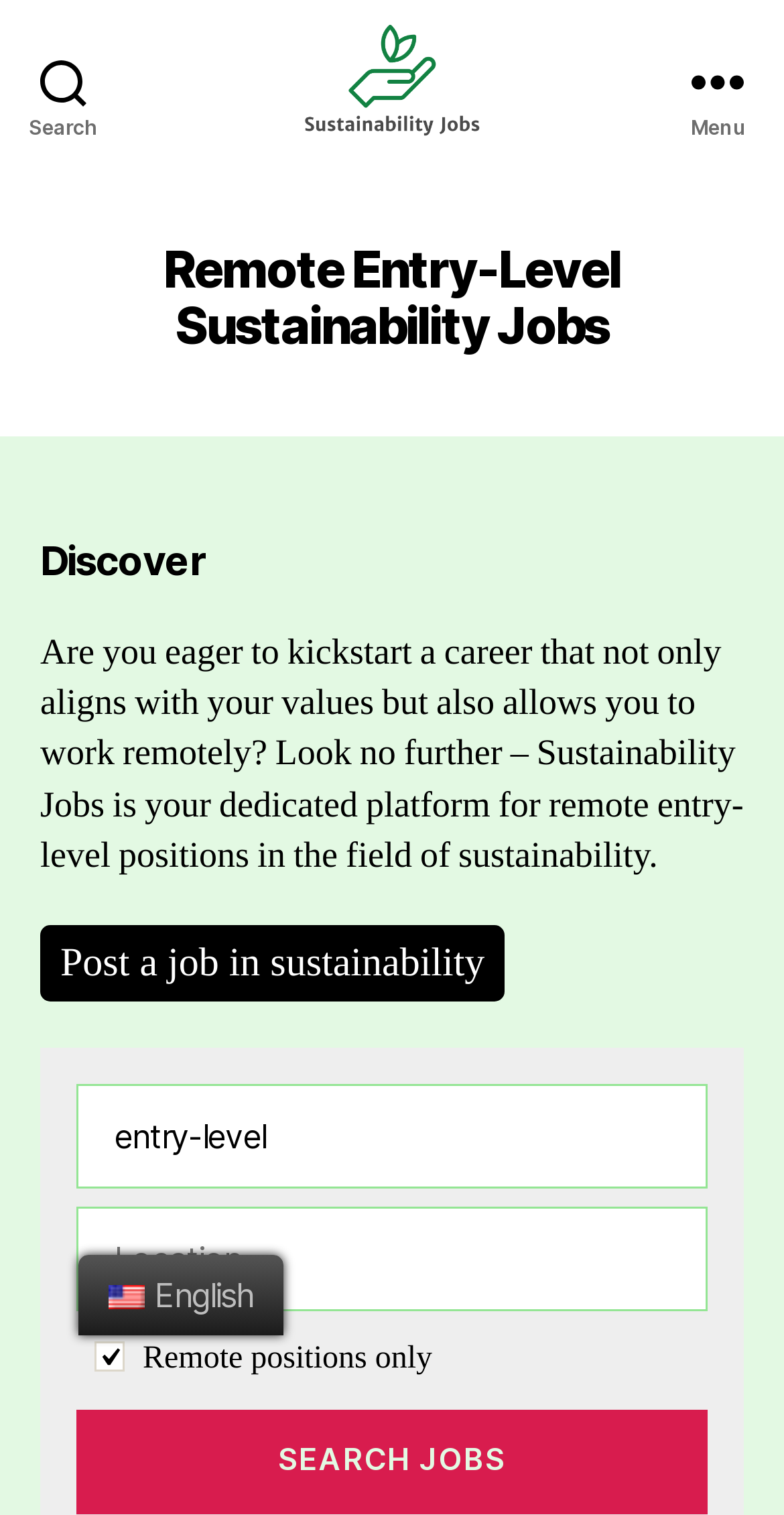Identify the bounding box coordinates of the element to click to follow this instruction: 'Play the episode'. Ensure the coordinates are four float values between 0 and 1, provided as [left, top, right, bottom].

None